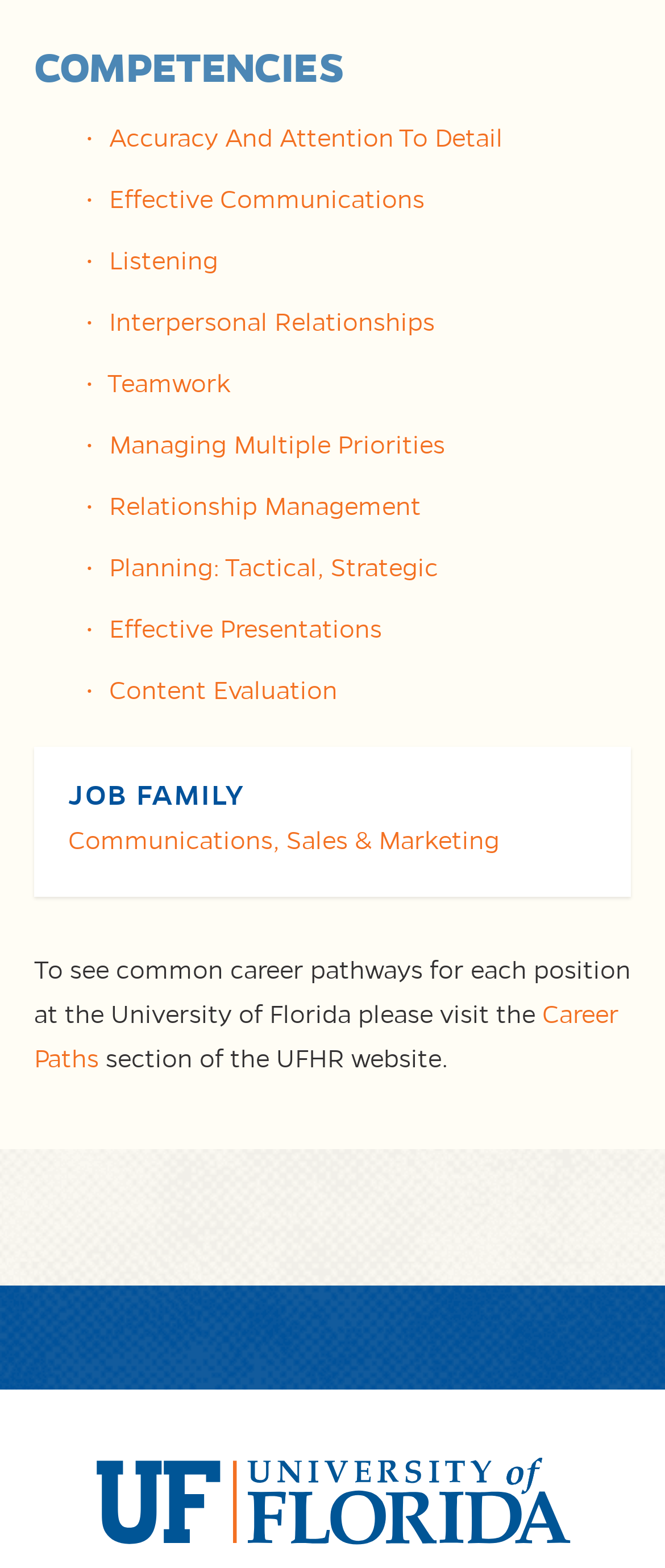How many competencies are listed?
Can you give a detailed and elaborate answer to the question?

I counted the number of links under the 'COMPETENCIES' heading, which are 'Accuracy And Attention To Detail', 'Effective Communications', 'Listening', 'Interpersonal Relationships', 'Teamwork', 'Managing Multiple Priorities', 'Relationship Management', 'Planning: Tactical, Strategic', 'Effective Presentations', and 'Content Evaluation'. There are 11 links in total.